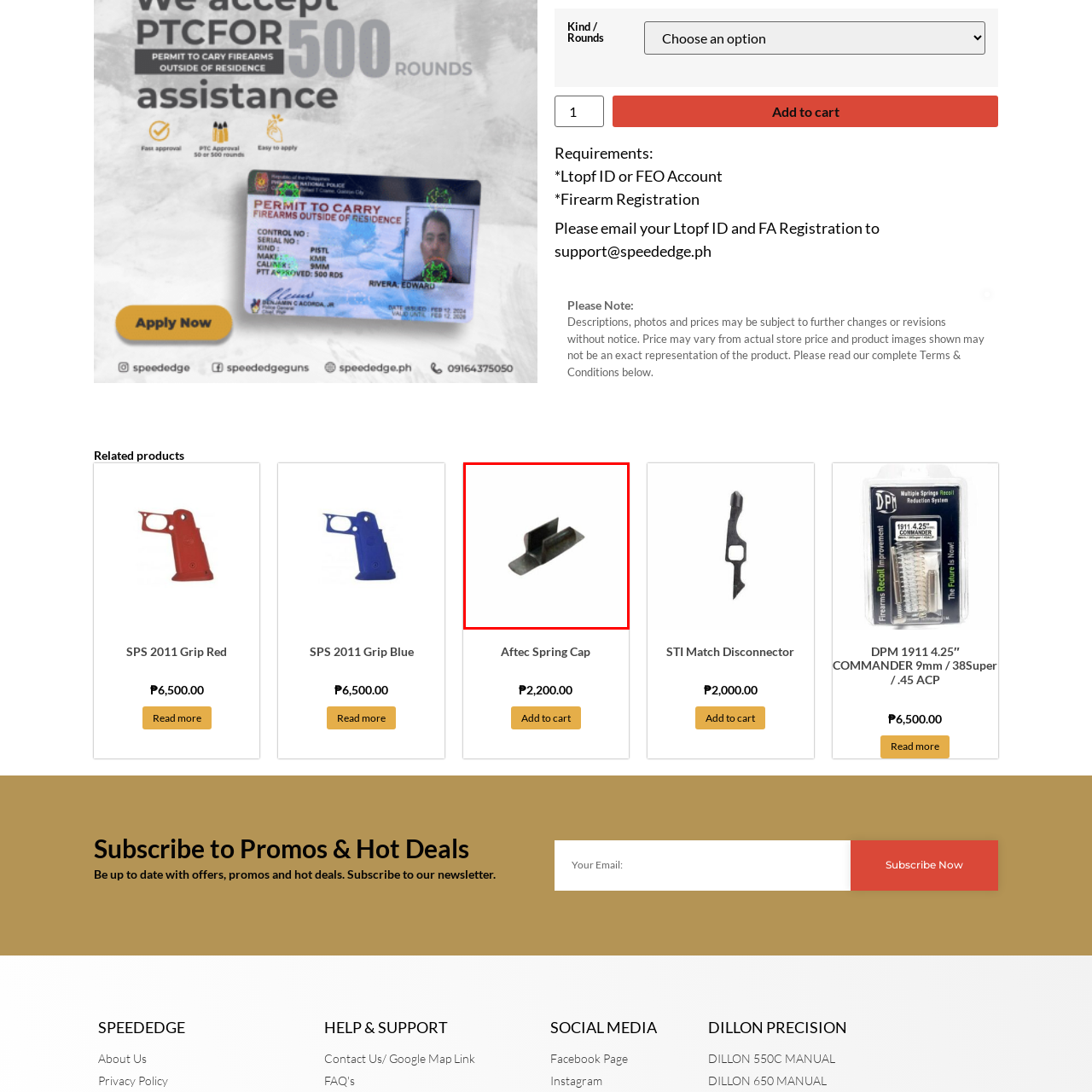Examine the image inside the red outline, How much does the Aftec Spring Cap cost?
 Answer with a single word or phrase.

₱2,200.00